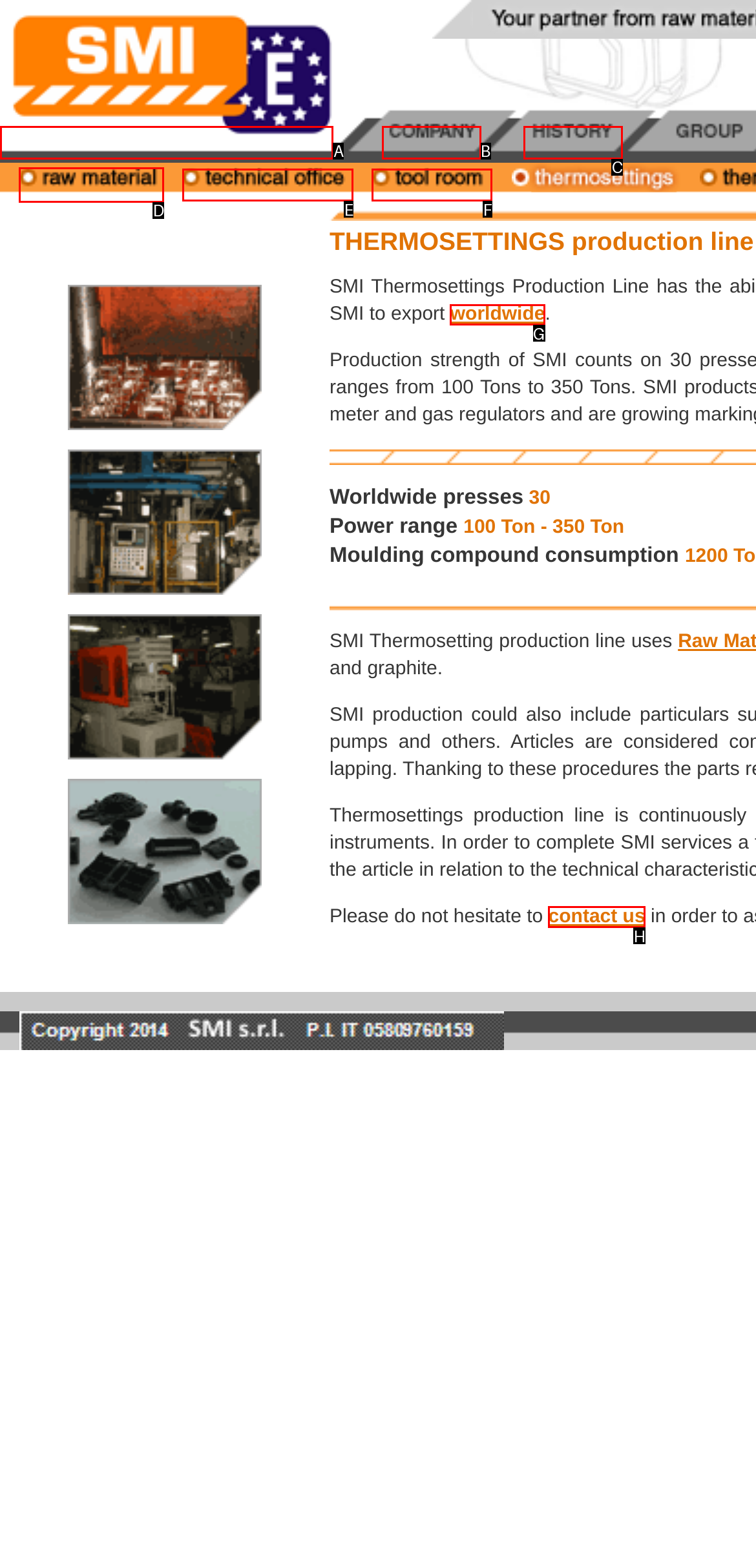Find the HTML element to click in order to complete this task: Learn about raw material
Answer with the letter of the correct option.

D